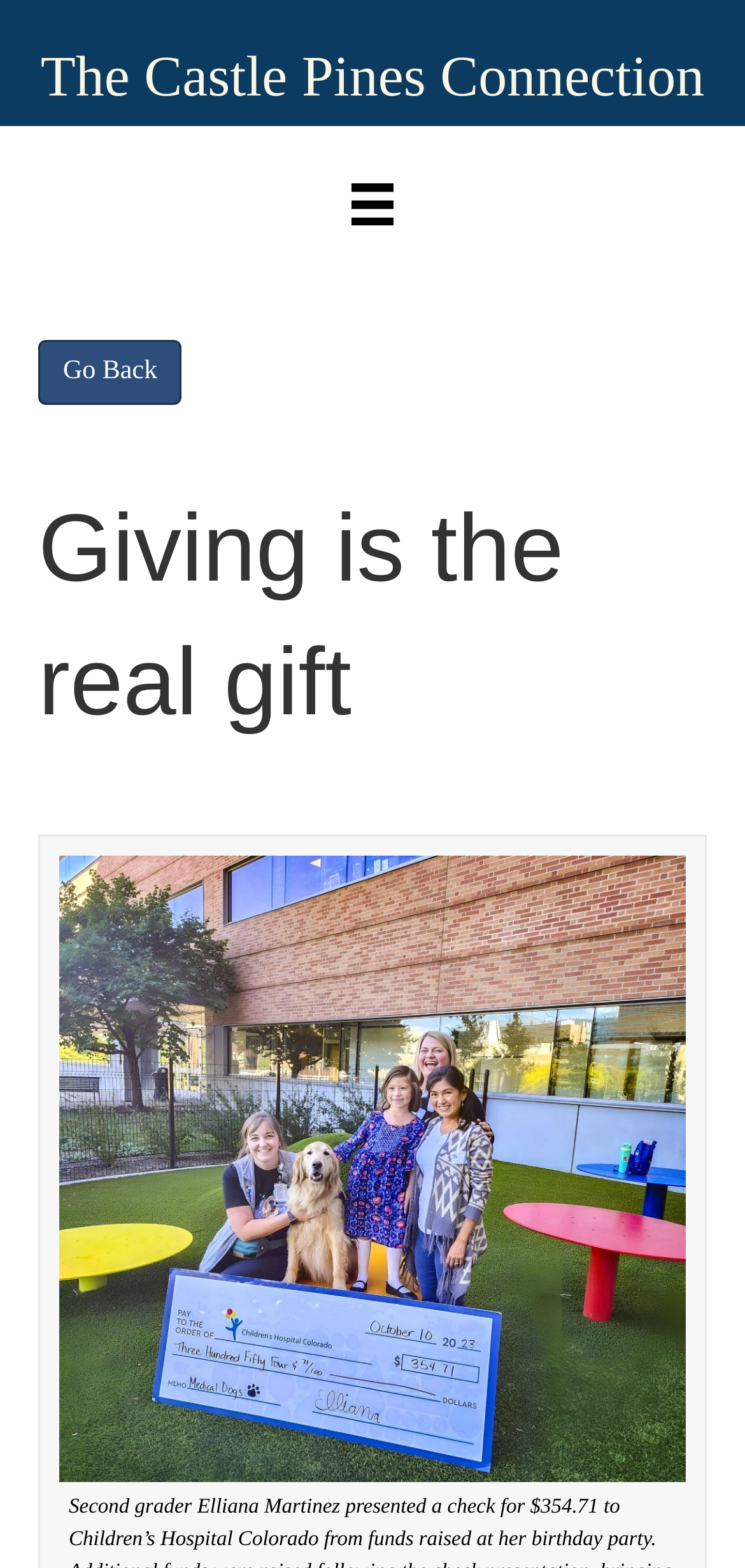Provide a single word or phrase answer to the question: 
What is the theme of the article?

Birthday celebration